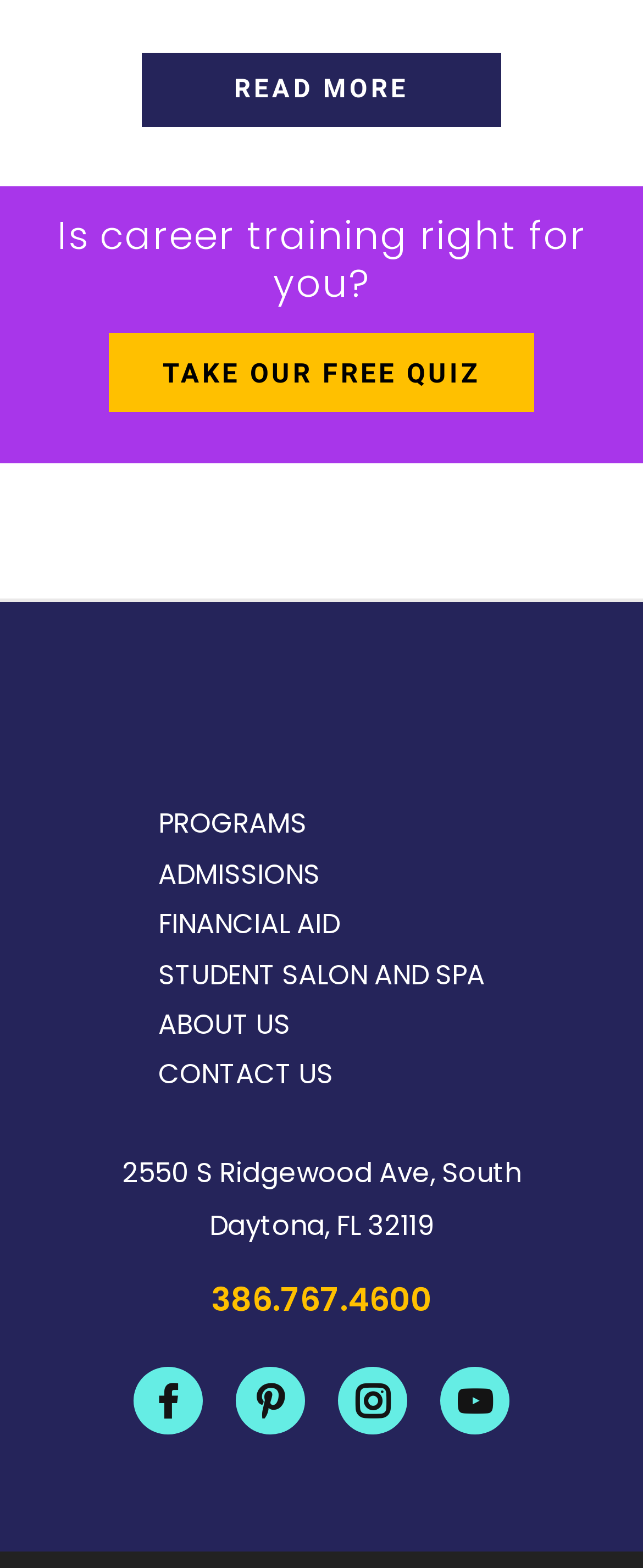Based on the element description Contact Us, identify the bounding box of the UI element in the given webpage screenshot. The coordinates should be in the format (top-left x, top-left y, bottom-right x, bottom-right y) and must be between 0 and 1.

[0.246, 0.674, 0.754, 0.698]